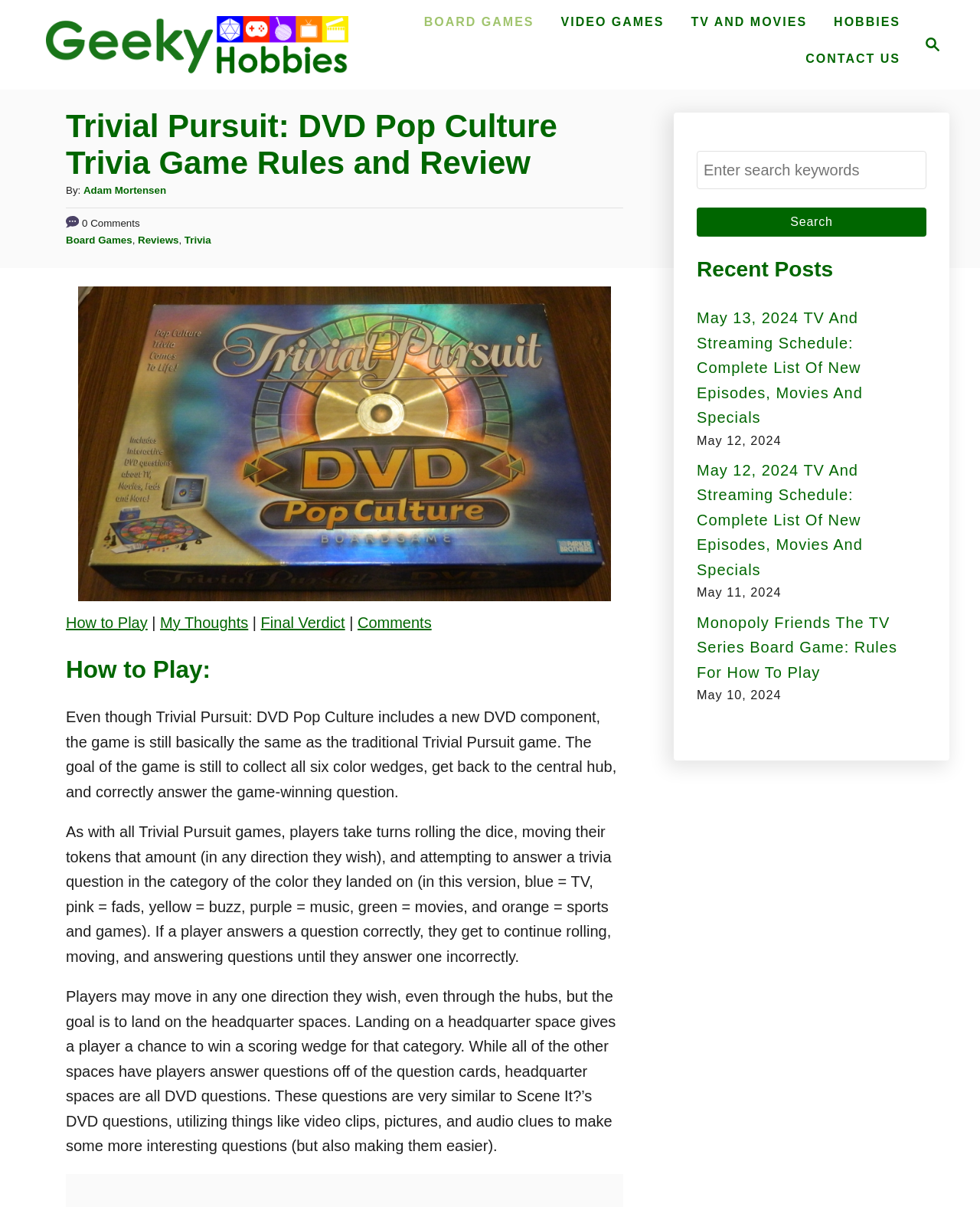Can you determine the bounding box coordinates of the area that needs to be clicked to fulfill the following instruction: "Check recent posts"?

[0.711, 0.209, 0.945, 0.238]